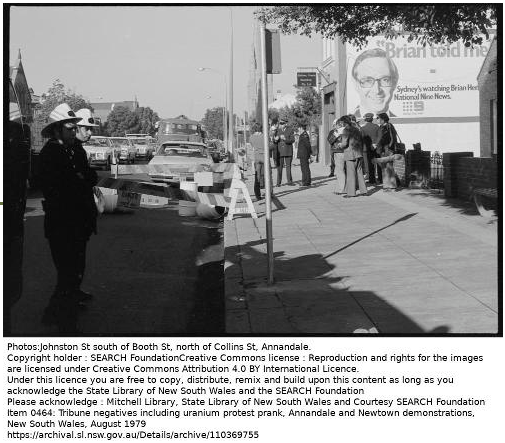What is the name of the journalist referenced on the sign?
Look at the screenshot and give a one-word or phrase answer.

Brian Toohey